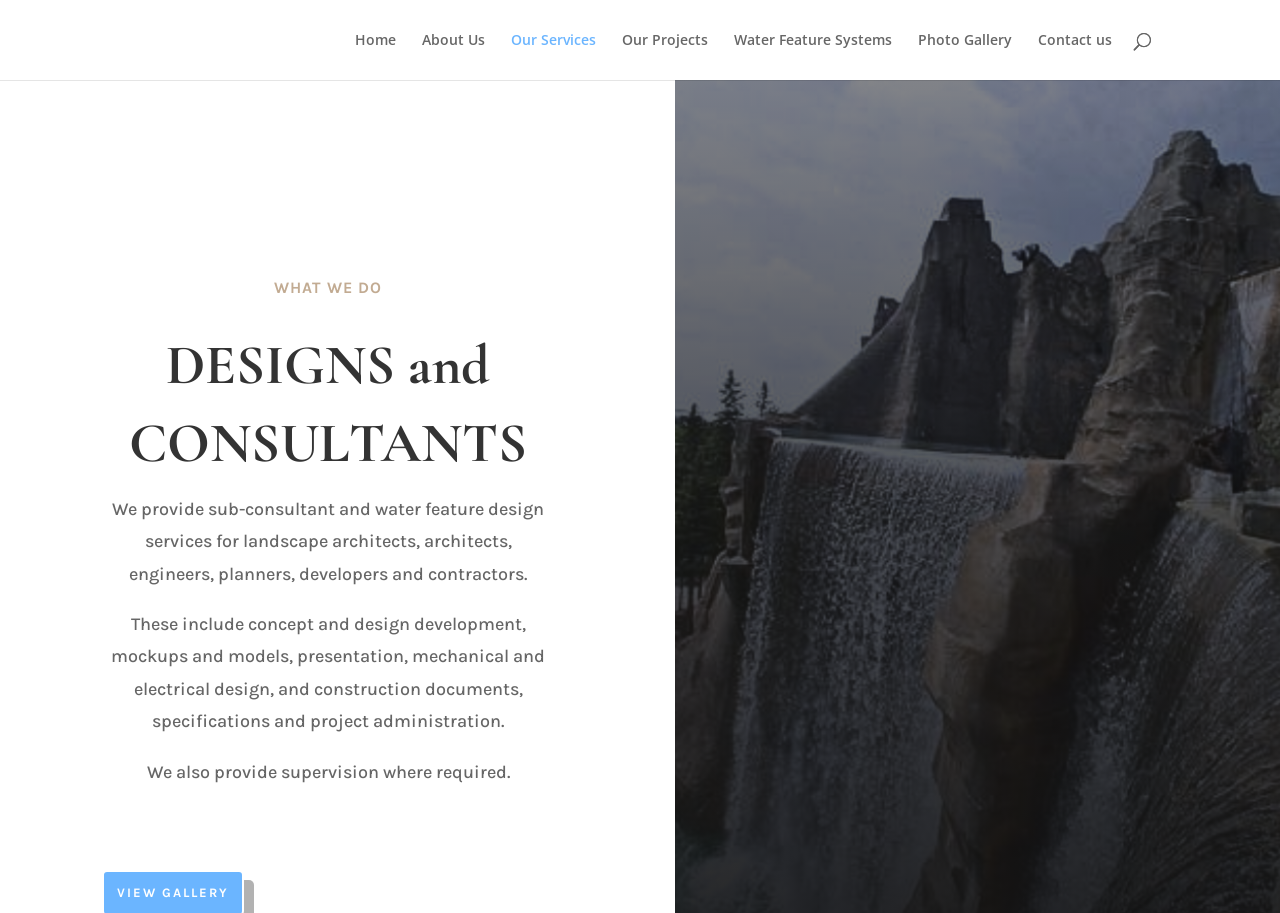Summarize the webpage in an elaborate manner.

The webpage is about the services offered by R.J. Van Seters Co. Ltd. At the top, there is a navigation menu with 7 links: "Home", "About Us", "Our Services", "Our Projects", "Water Feature Systems", "Photo Gallery", and "Contact us". These links are positioned horizontally, with "Home" on the left and "Contact us" on the right.

Below the navigation menu, there is a search bar that spans across the top of the page. 

The main content of the page is divided into sections. The first section has a heading "WHAT WE DO" and is located near the top left of the page. Below this heading, there is a paragraph of text that describes the sub-consultant and water feature design services offered by the company, including the types of clients they work with.

The next section has a heading "DESIGNS and CONSULTANTS" and is positioned below the first section. This section contains three paragraphs of text that elaborate on the services provided, including concept and design development, mechanical and electrical design, and construction documents. The third paragraph mentions that the company also provides supervision where required.

There is a small amount of whitespace between the last paragraph of text and the bottom of the page.